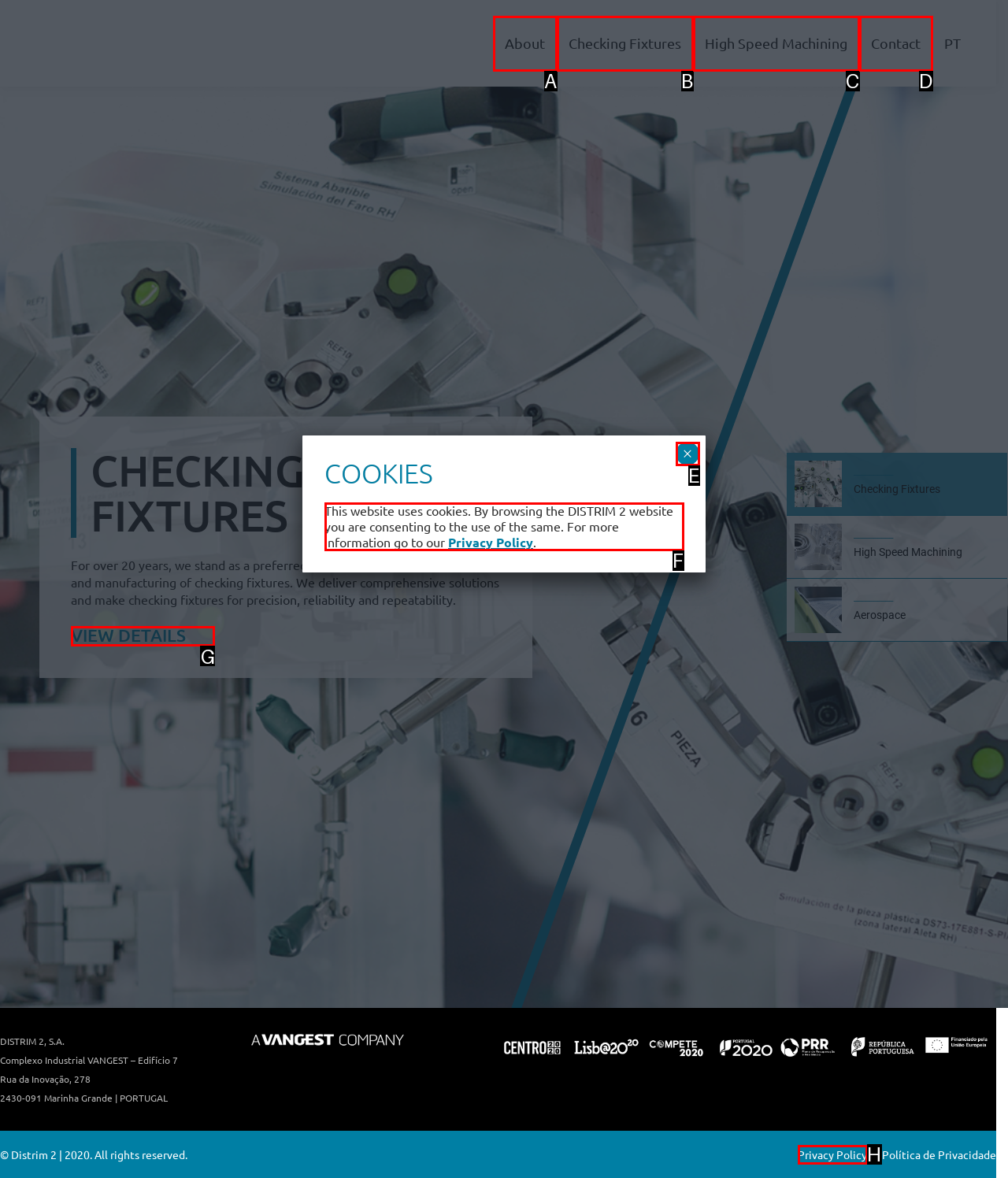Choose the HTML element that aligns with the description: ISCWP. Indicate your choice by stating the letter.

None